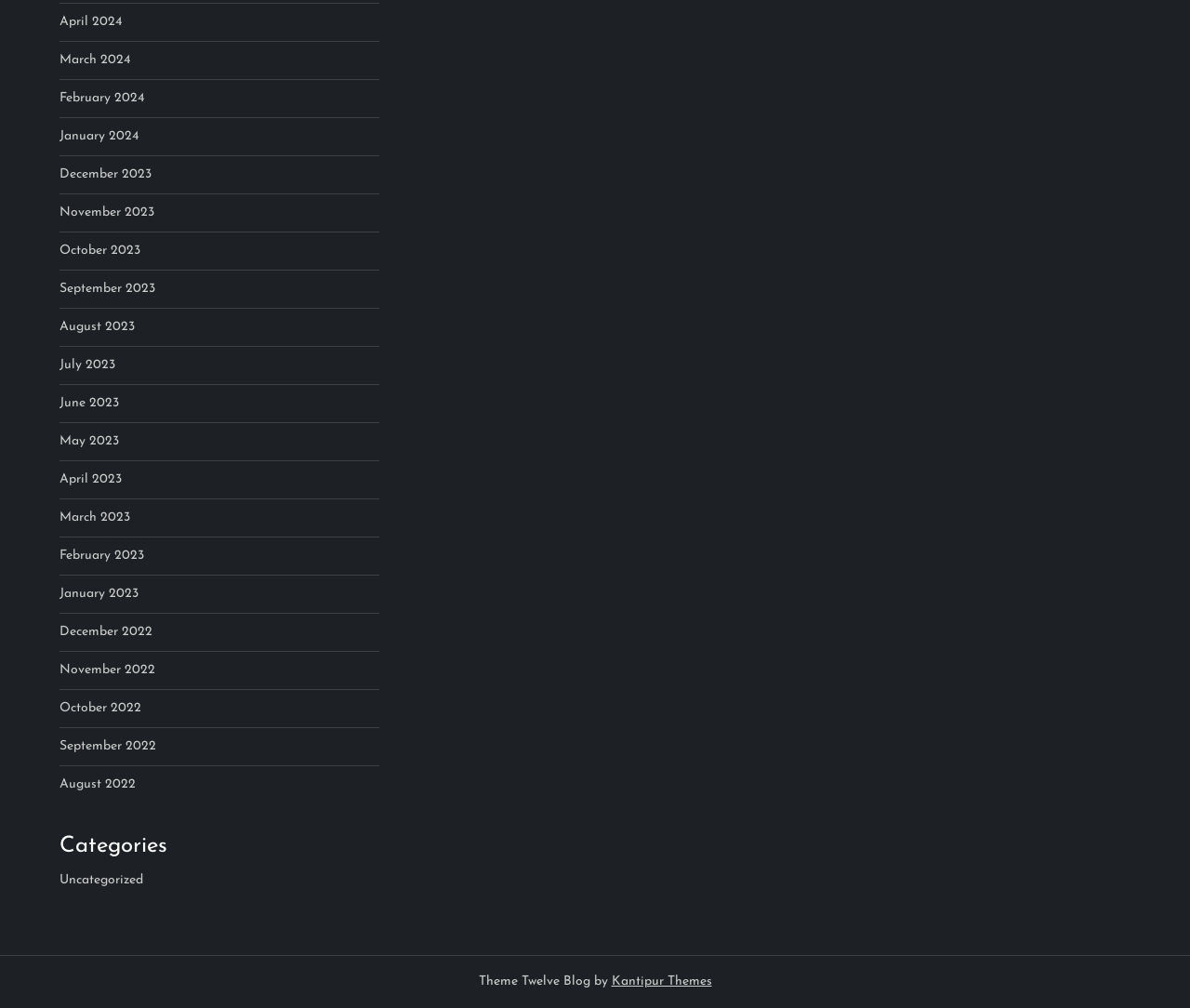Given the following UI element description: "Uncategorized", find the bounding box coordinates in the webpage screenshot.

[0.05, 0.862, 0.12, 0.886]